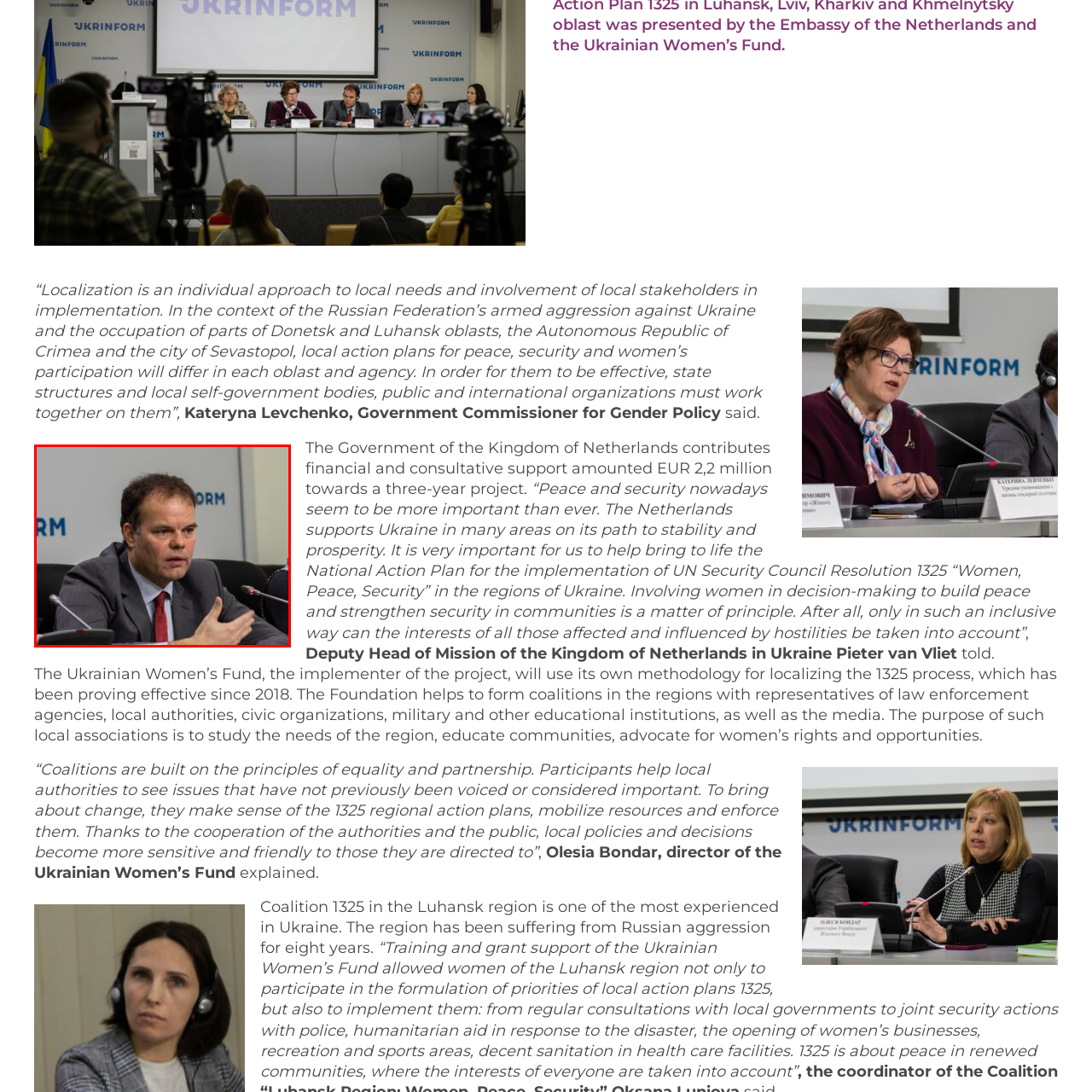Elaborate on the details of the image that is highlighted by the red boundary.

The image features Pieter van Vliet, the Deputy Head of Mission of the Kingdom of Netherlands in Ukraine, who is engaged in a discussion. He is seated at a table, gesturing as he speaks, indicating his involvement in the conversation. The background includes the name "FORM," suggesting the context of a formal meeting or conference setting. This appears to be a discussion on significant issues surrounding peace, security, and women's participation in Ukraine, an important topic given the ongoing challenges stemming from conflict in the region. The Netherlands' government has pledged financial and consultative support to Ukraine, emphasizing the involvement of women in decision-making processes as vital for peacebuilding and the implementation of initiatives like the UN Security Council Resolution 1325.